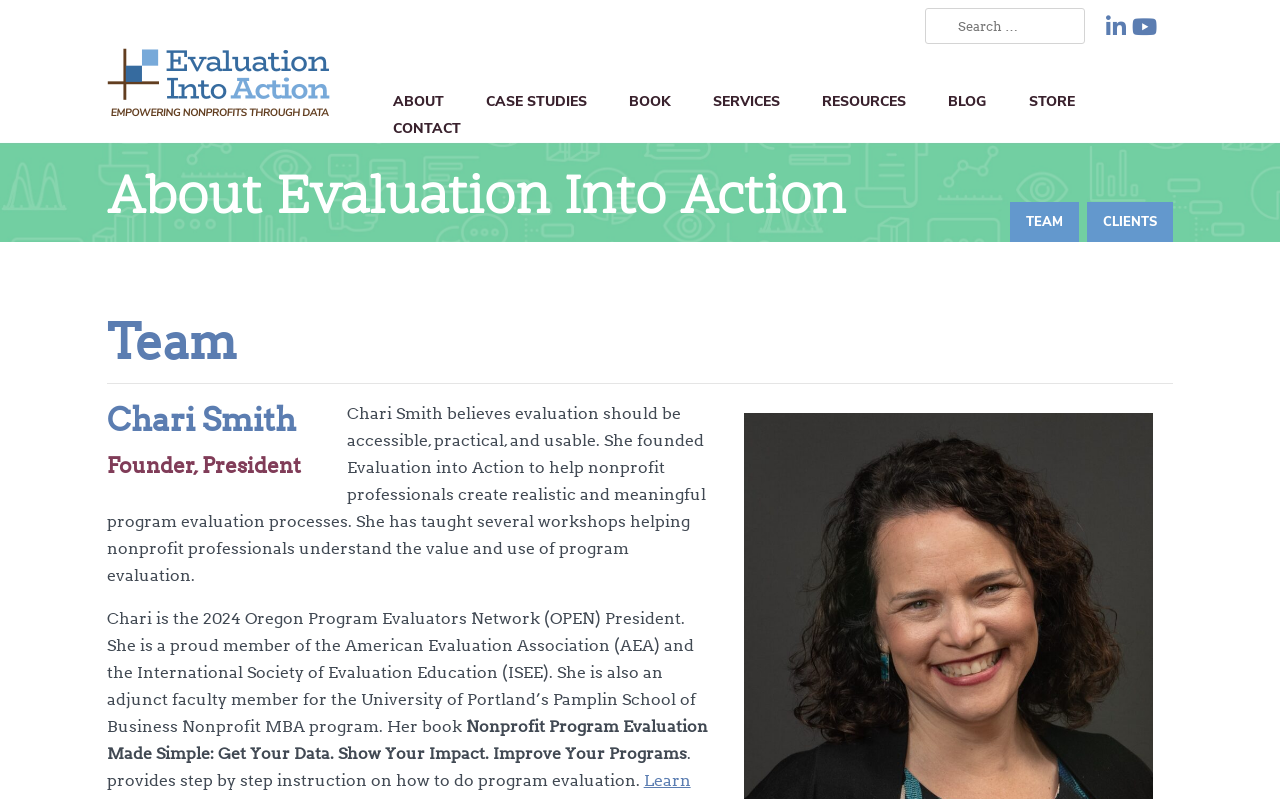Identify the bounding box coordinates of the specific part of the webpage to click to complete this instruction: "Search for something".

[0.722, 0.01, 0.847, 0.06]